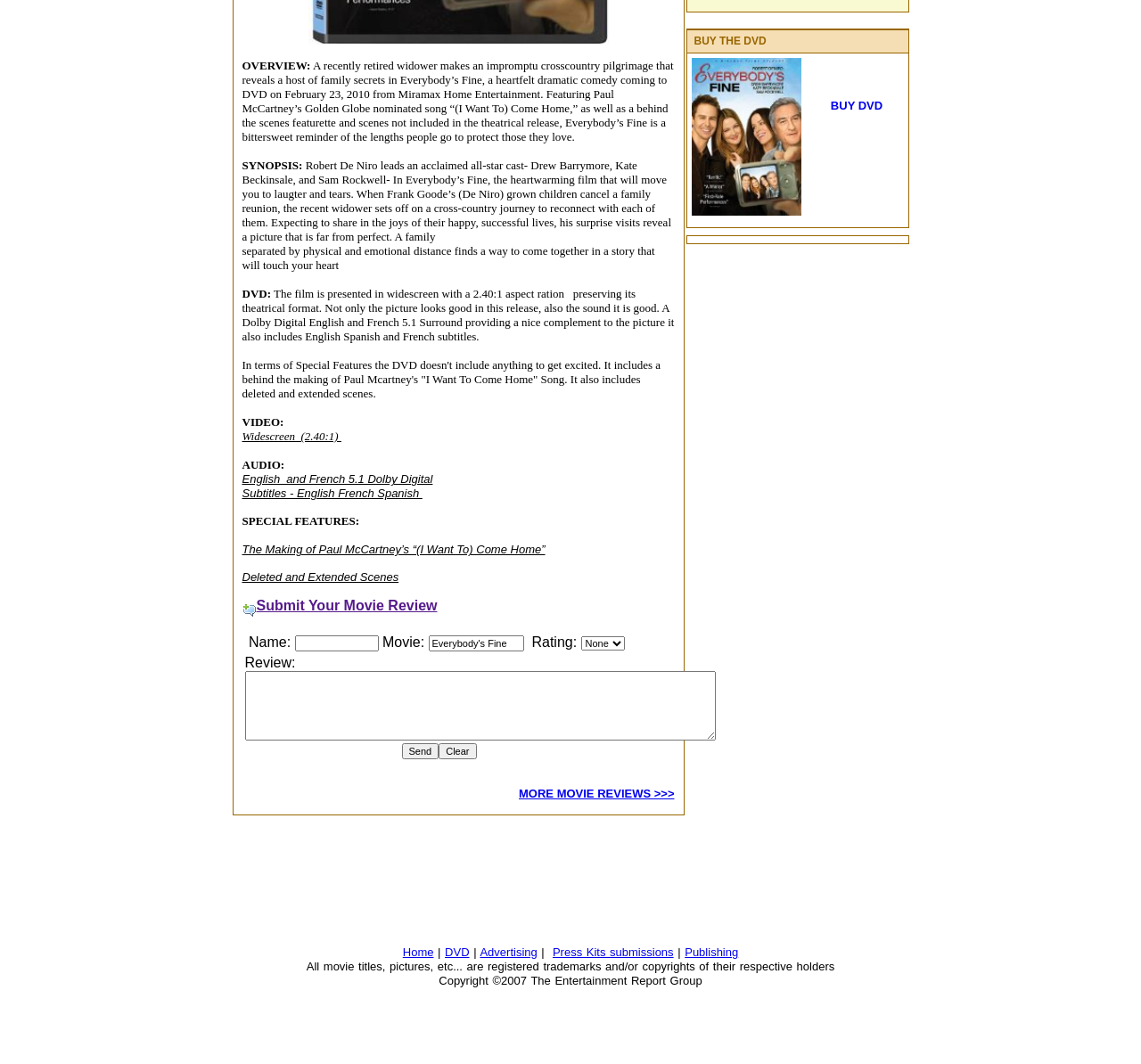Please specify the bounding box coordinates in the format (top-left x, top-left y, bottom-right x, bottom-right y), with all values as floating point numbers between 0 and 1. Identify the bounding box of the UI element described by: Submit Your Movie Review

[0.225, 0.562, 0.383, 0.576]